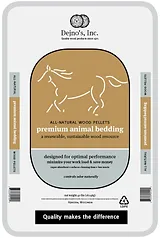What is the brand's commitment according to the tagline?
Give a thorough and detailed response to the question.

The tagline 'Quality makes the difference' reinforces the brand's commitment to providing high-quality products for animal care, emphasizing their dedication to excellence in their products.